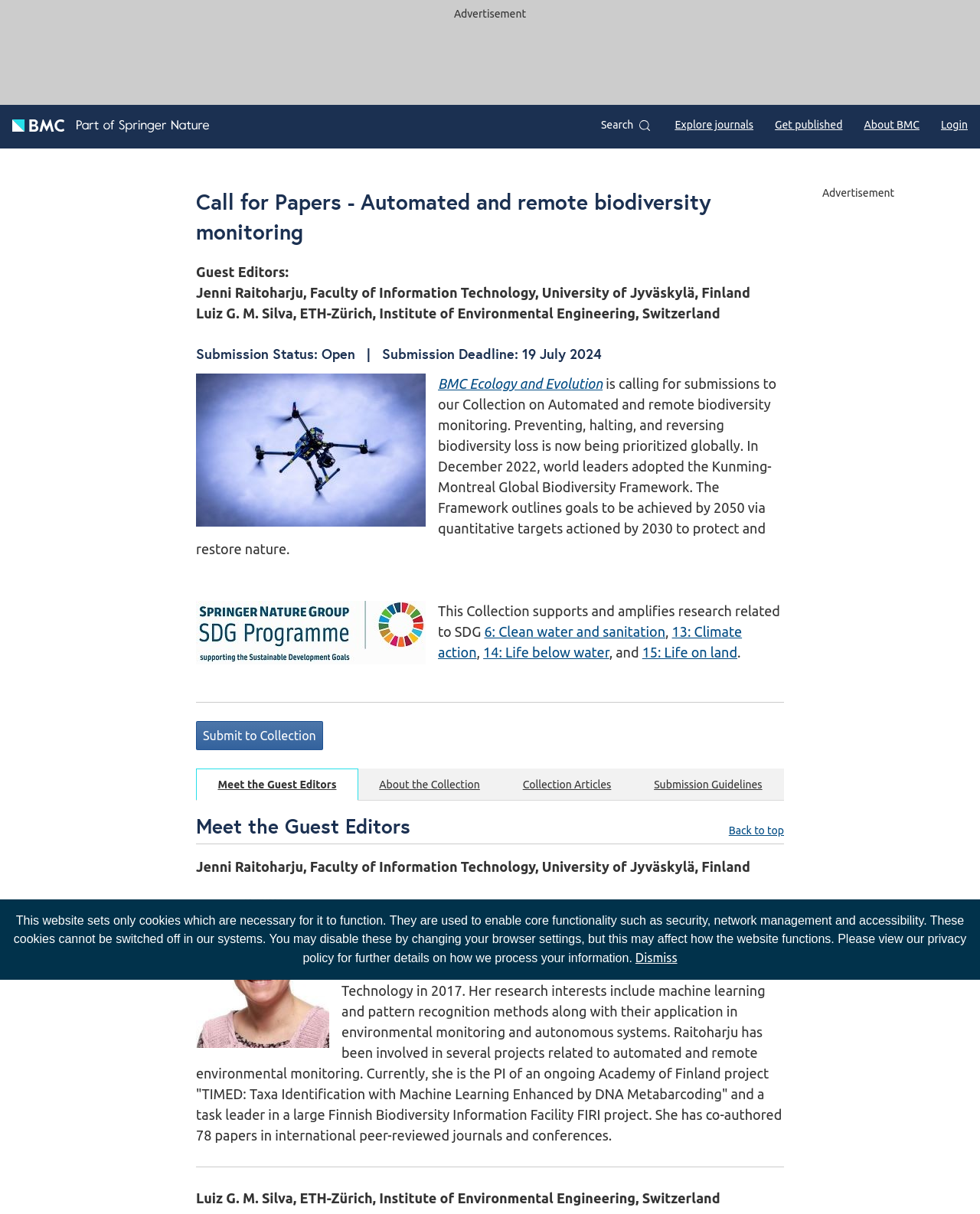What is the submission deadline?
Provide a detailed answer to the question, using the image to inform your response.

I found the answer by looking at the heading 'Submission Status: Open | Submission Deadline: 19 July 2024' which is located below the guest editors' information.